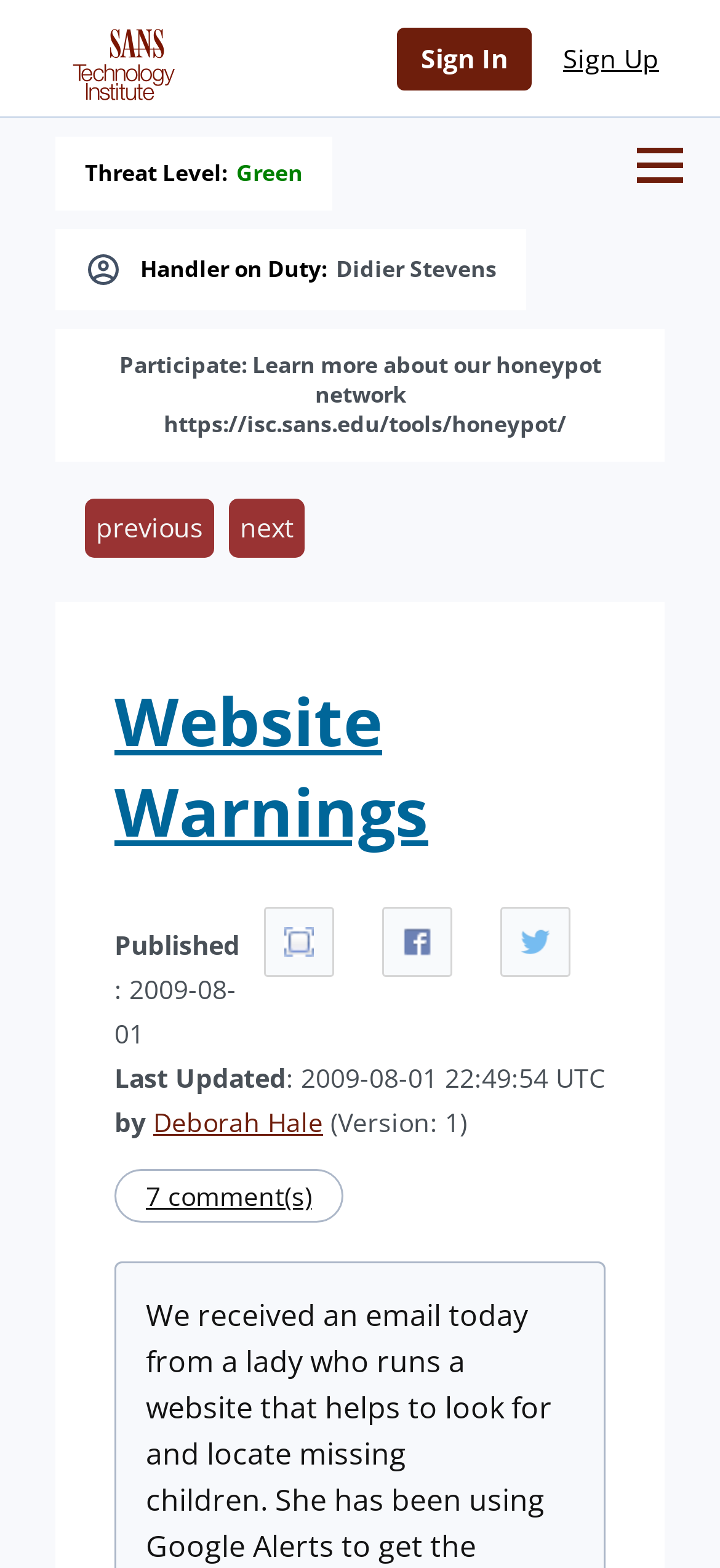Generate a thorough description of the webpage.

The webpage is titled "Website Warnings" and is authored by Deborah Hale. At the top, there is a heading with a link to the SANS Internet Storm Center, accompanied by a small image. To the right of this heading, there are two links, "Sign In" and "Sign Up". 

Below the heading, there is a section with a static text "Participate: Learn more about our honeypot network" and a link to learn more about the honeypot network. Next to this section, there is a small image. 

Further down, there is a section with information about the handler on duty, Didier Stevens, and the current threat level, which is green. There are also links to navigate to previous and next pages.

The main content of the webpage is headed by "Website Warnings" and has a link to the same title. Below this heading, there are links to view the page in full screen, share on Facebook, and share on Twitter. 

The webpage also displays information about the publication and last update dates, as well as the author, Deborah Hale. There is a link to view 7 comments related to the webpage. At the top right corner, there is a menu that can be opened.